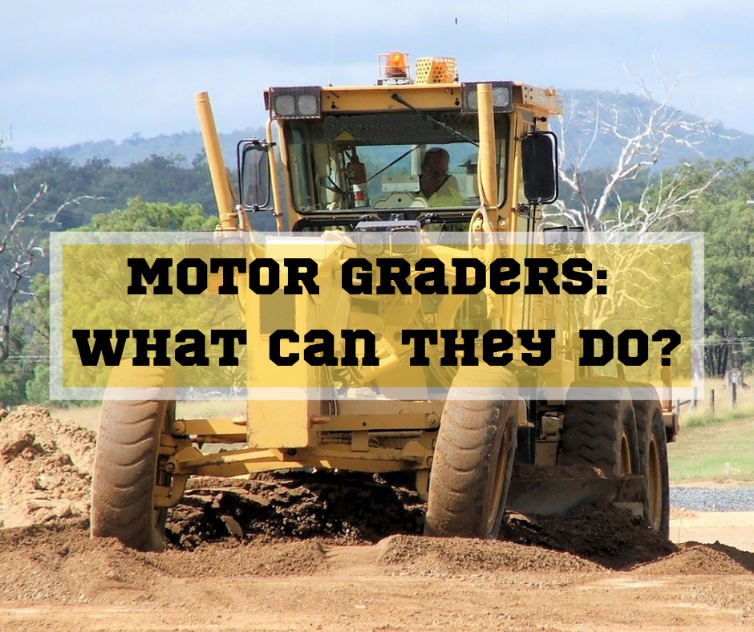Provide a comprehensive description of the image.

The image features a motor grader, a type of heavy construction equipment prominently used in road maintenance and construction. With its distinct yellow color and robust tires, this grader is depicted actively leveling a surface, showcasing its primary function of producing flat surfaces for roads and sites. The caption overlay reads, "MOTOR GRADERS: WHAT CAN THEY DO?" This emphasizes the versatility and importance of motor graders in the construction sector, which offers various applications and benefits. The backdrop of trees and a clear sky highlights the grader's operational environment, illustrating its role in shaping infrastructure efficiently.